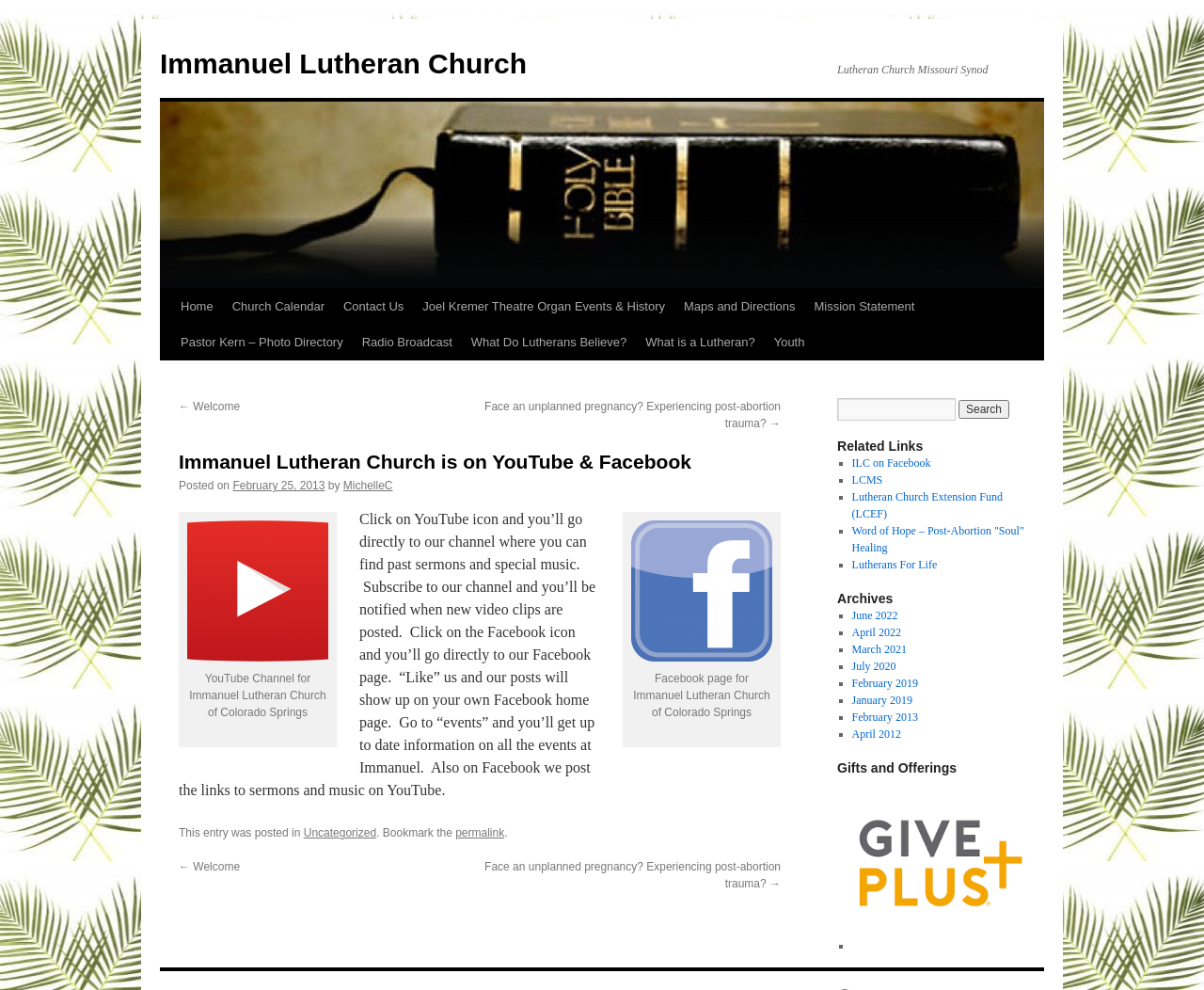What is the purpose of the YouTube icon?
Could you please answer the question thoroughly and with as much detail as possible?

I found the YouTube icon on the webpage, which is described as 'YouTube Channel for Immanuel Lutheran Church of Colorado Springs'. The text next to the icon says 'Click on YouTube icon and you’ll go directly to our channel where you can find past sermons and special music.' This indicates that the purpose of the YouTube icon is to direct users to the church's YouTube channel.